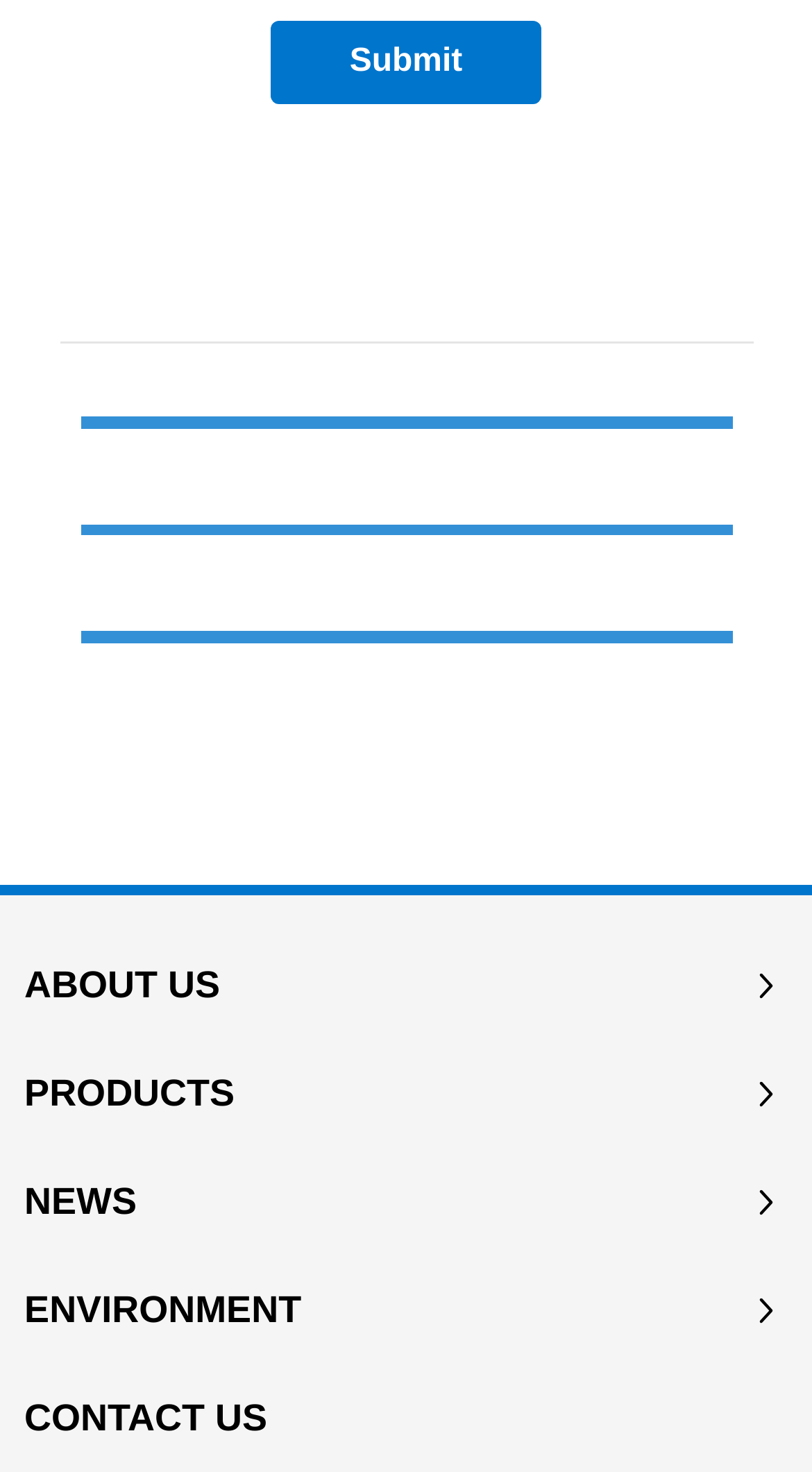What is the navigation menu located at?
Answer the question with as much detail as possible.

The navigation menu is located at the bottom of the webpage, consisting of links to 'ABOUT US', 'PRODUCTS', 'NEWS', 'ENVIRONMENT', and 'CONTACT US', each accompanied by an image.